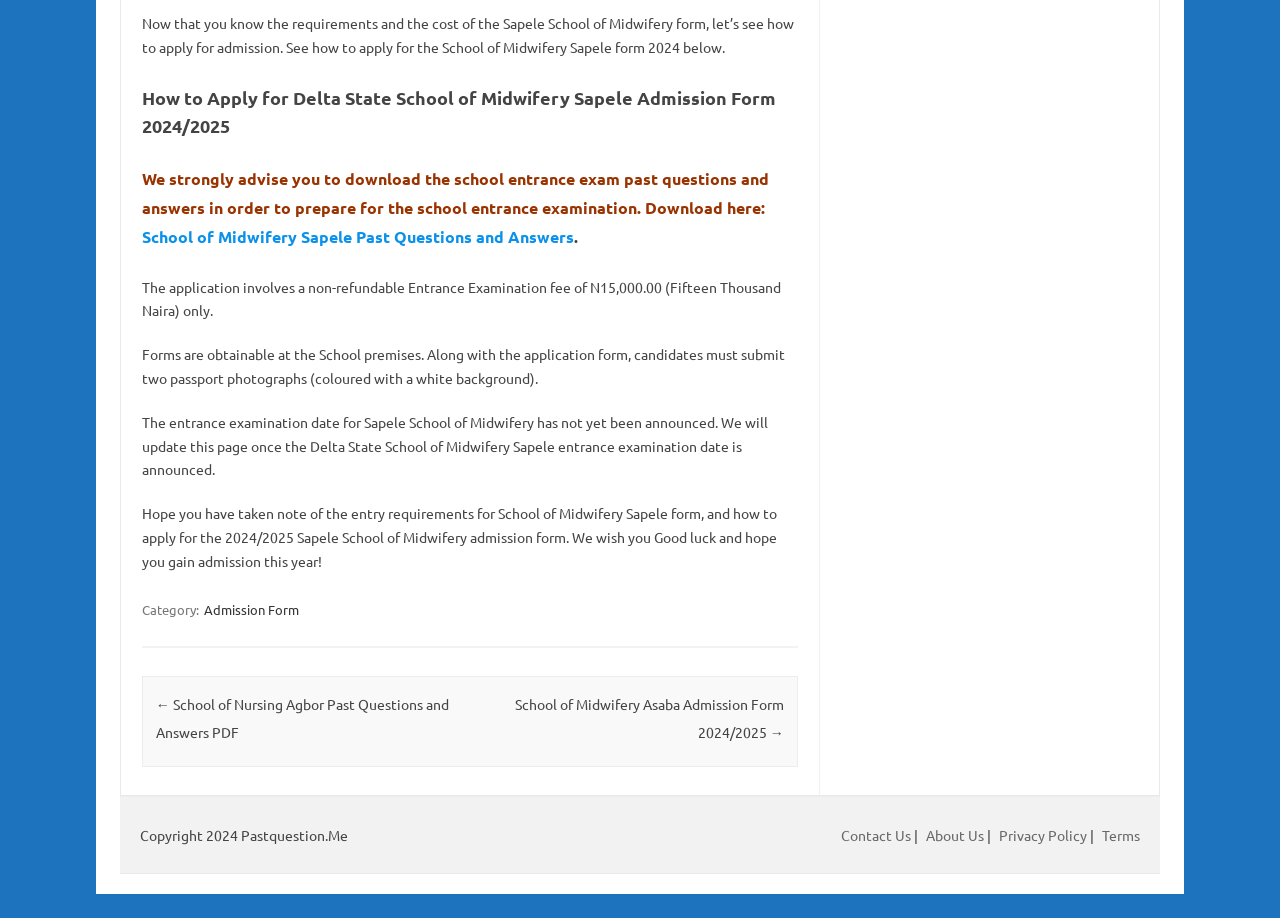Determine the bounding box coordinates of the element's region needed to click to follow the instruction: "Open the search". Provide these coordinates as four float numbers between 0 and 1, formatted as [left, top, right, bottom].

None